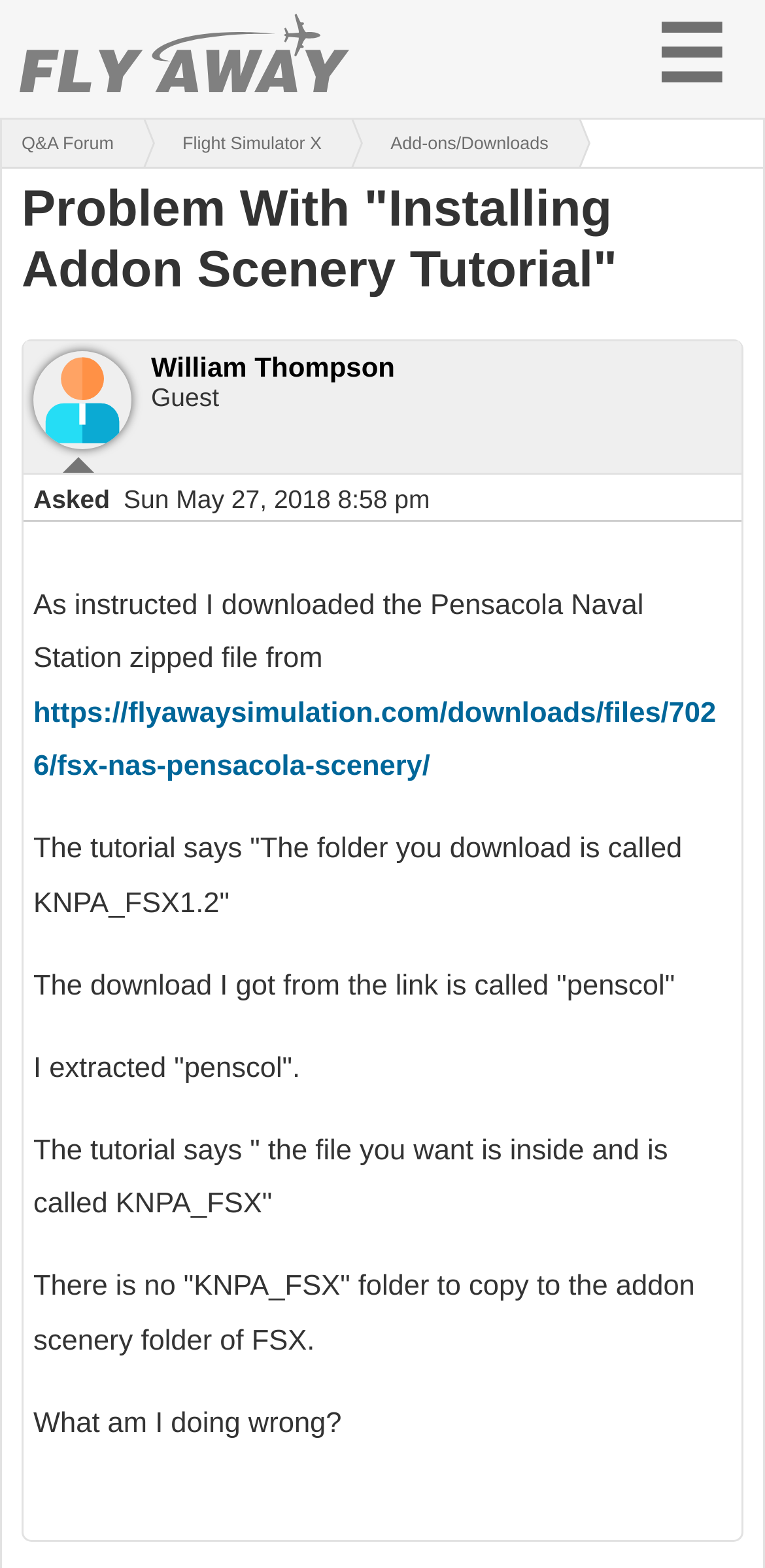Provide the bounding box coordinates of the HTML element this sentence describes: "Q&A Forum". The bounding box coordinates consist of four float numbers between 0 and 1, i.e., [left, top, right, bottom].

[0.003, 0.076, 0.149, 0.106]